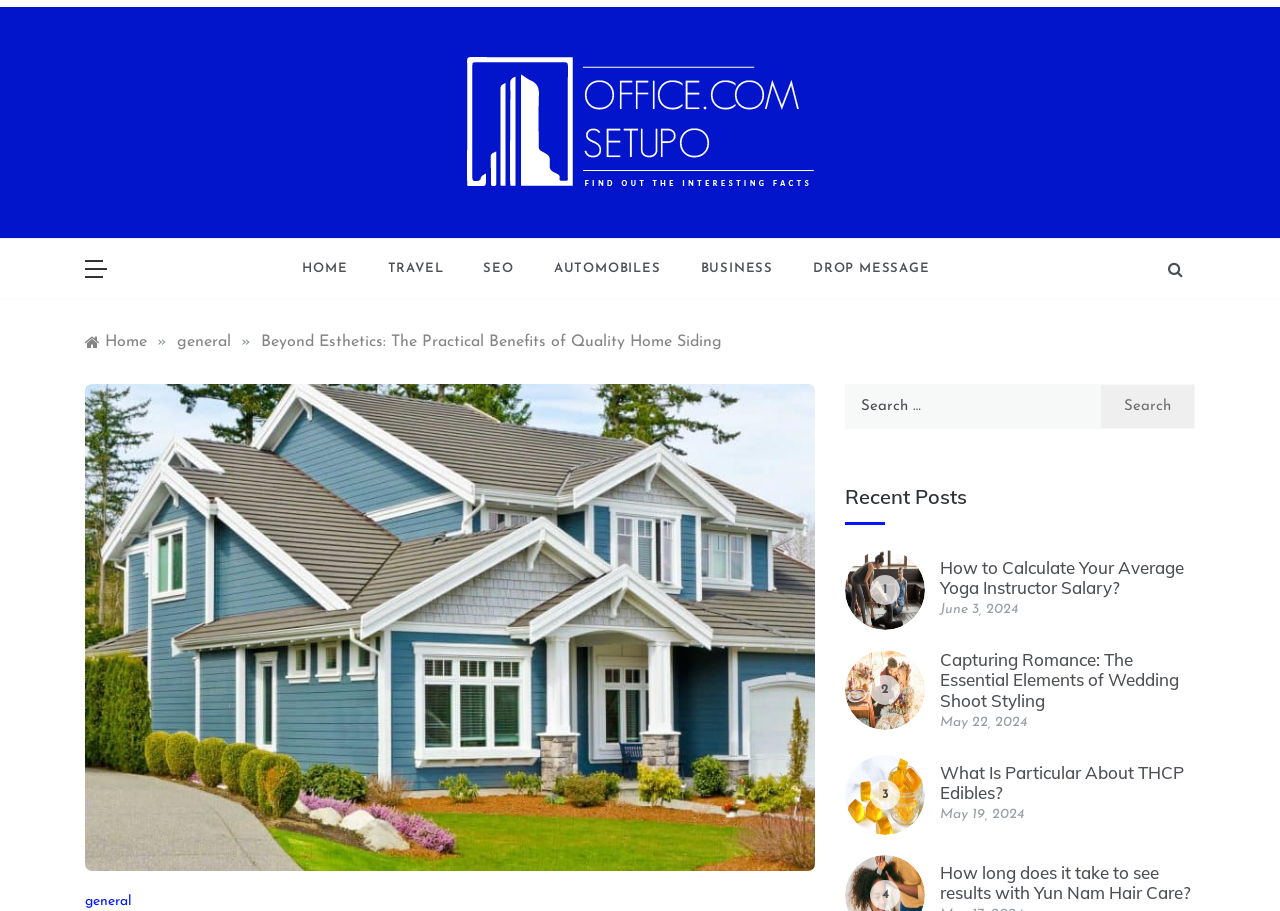Answer the following query with a single word or phrase:
What is the purpose of the button with no text?

Search